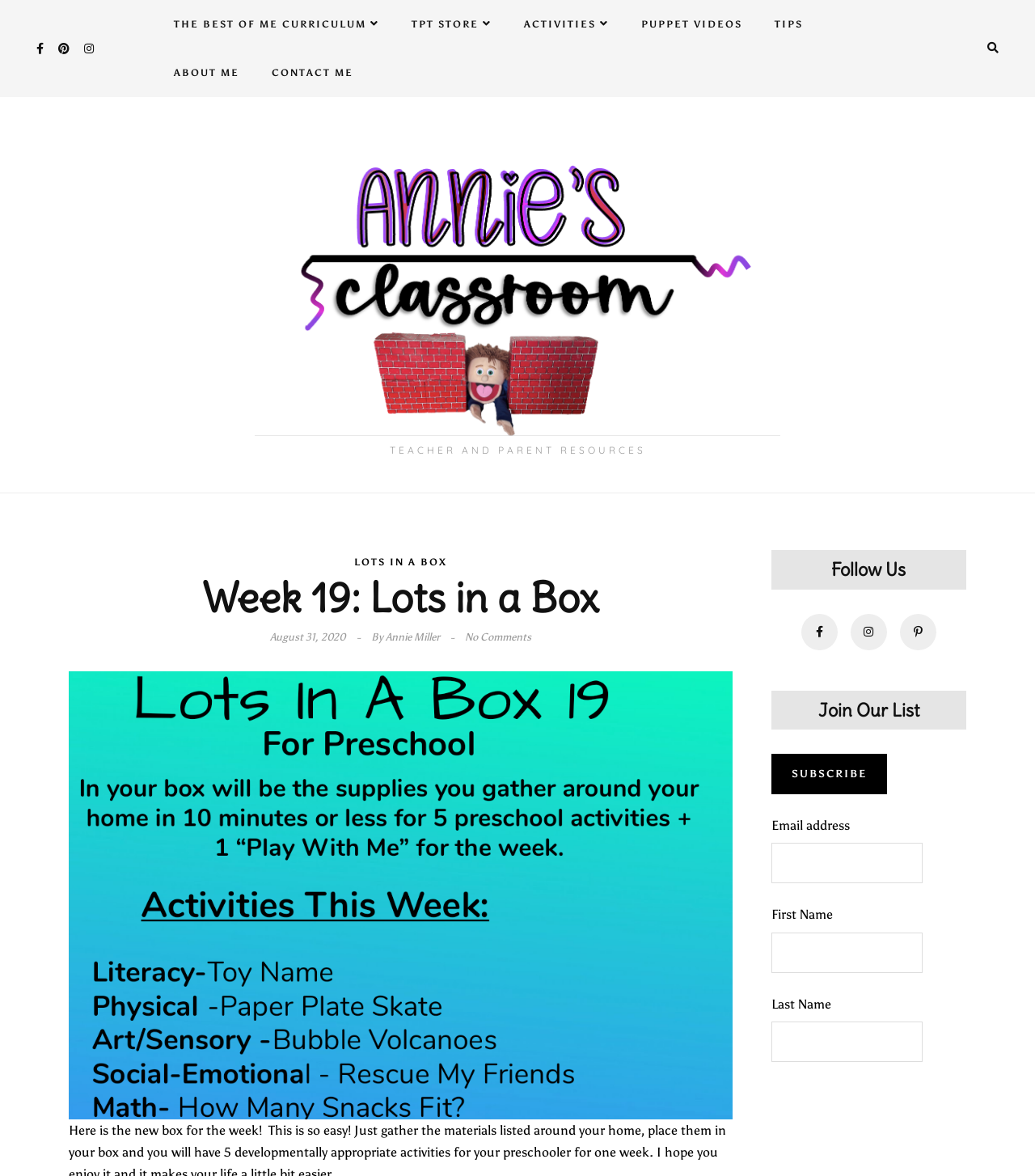Please locate the bounding box coordinates of the element that needs to be clicked to achieve the following instruction: "Subscribe to the newsletter". The coordinates should be four float numbers between 0 and 1, i.e., [left, top, right, bottom].

[0.745, 0.641, 0.857, 0.676]